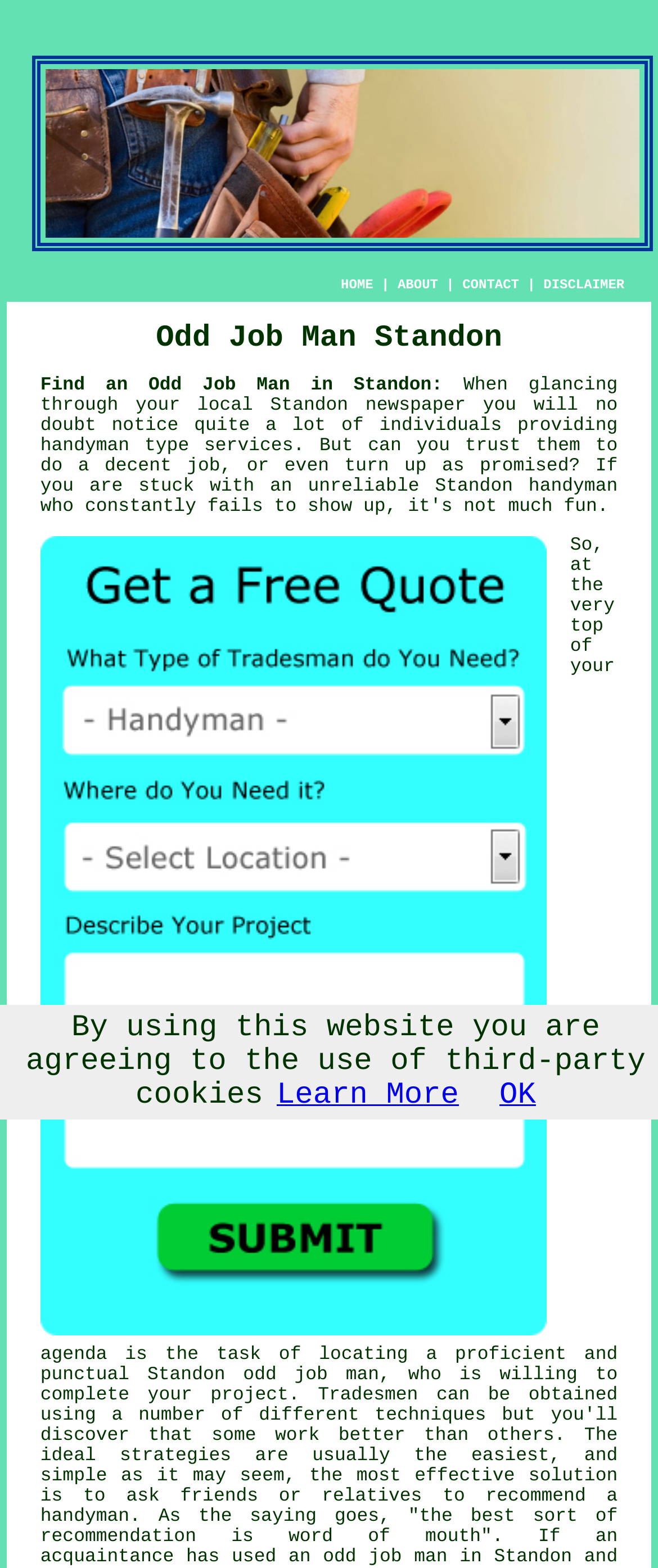Extract the primary header of the webpage and generate its text.

Odd Job Man Standon